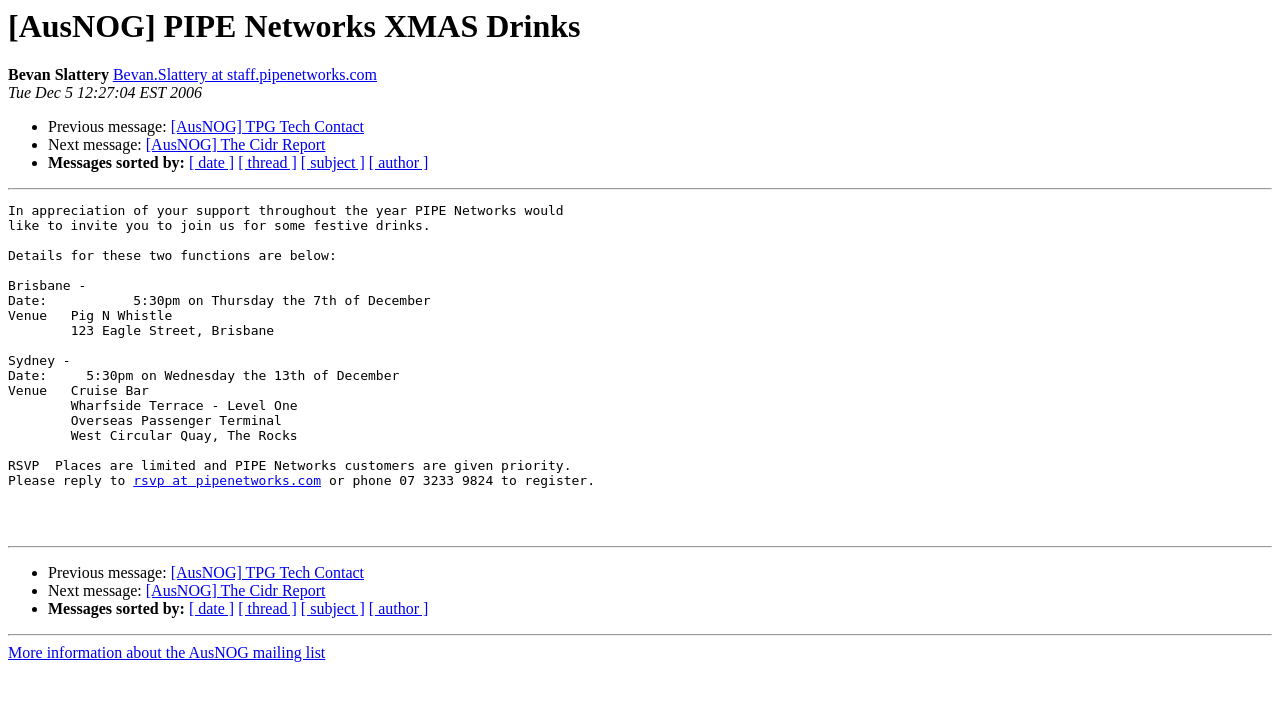Using the information in the image, give a detailed answer to the following question: What is the name of the person who sent the email?

The sender's name is mentioned in the email header as 'Bevan Slattery' with an email address 'Bevan.Slattery at staff.pipenetworks.com'.